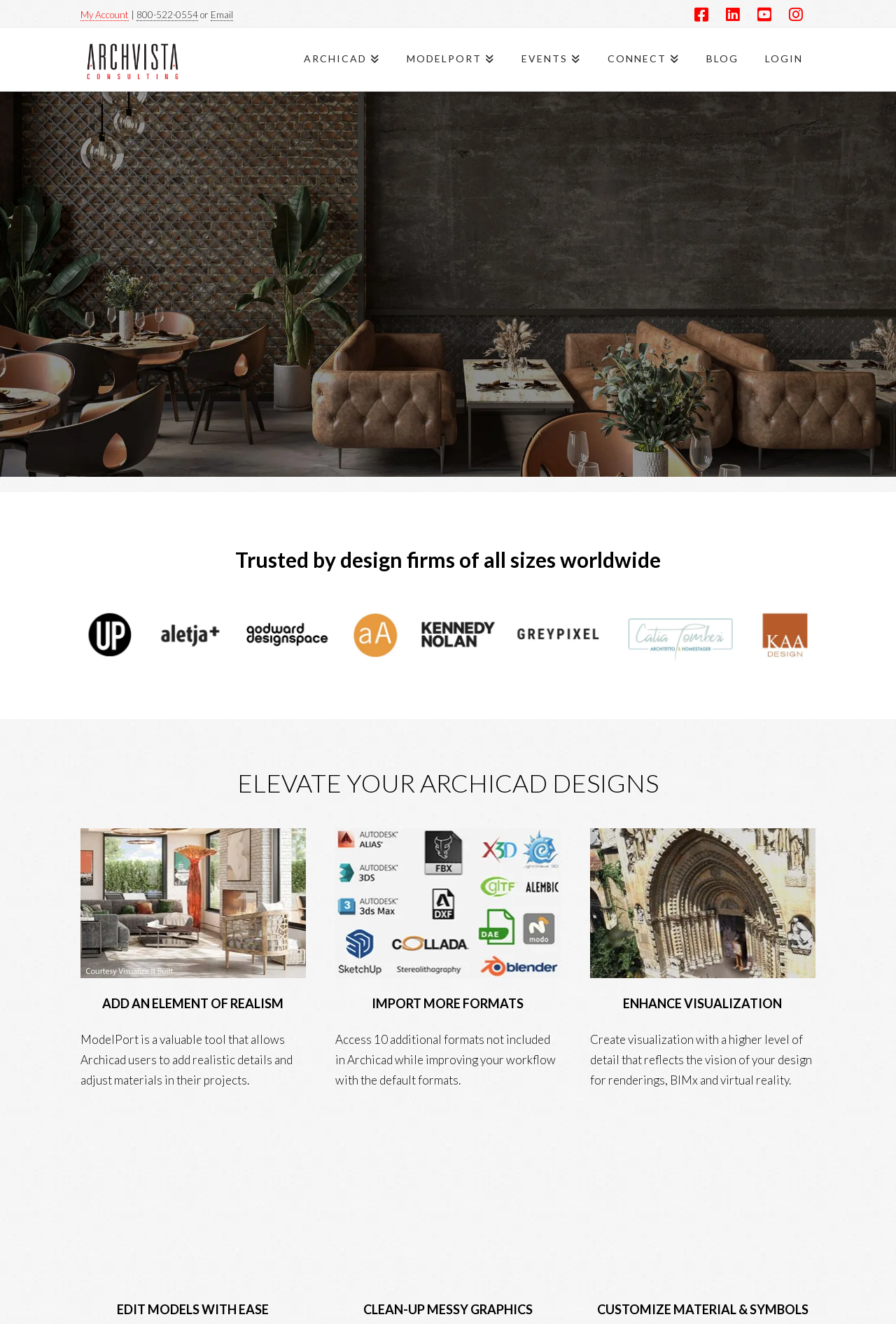Could you locate the bounding box coordinates for the section that should be clicked to accomplish this task: "Login to the system".

[0.838, 0.021, 0.91, 0.069]